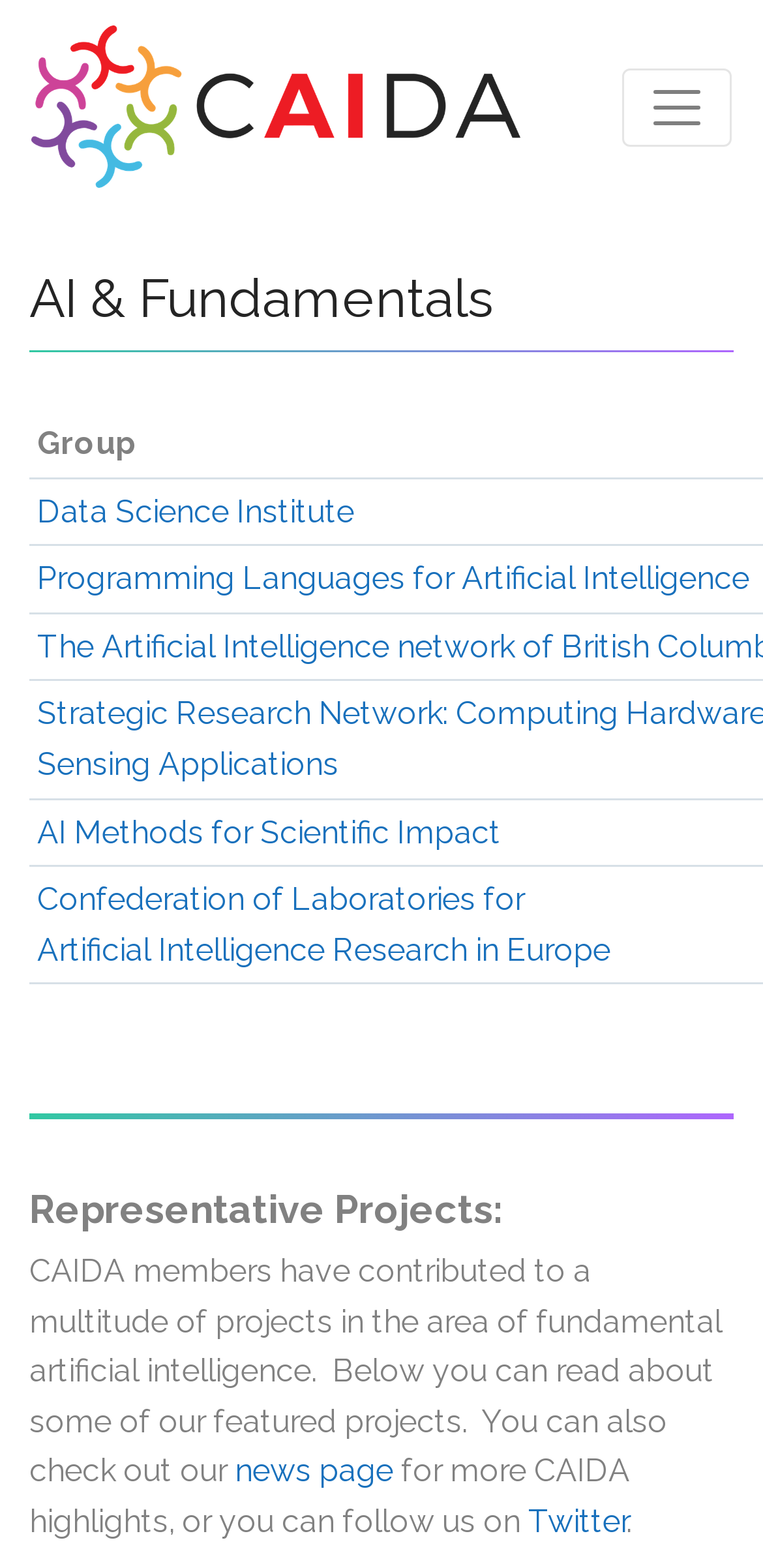Determine the webpage's heading and output its text content.

AI & Fundamentals